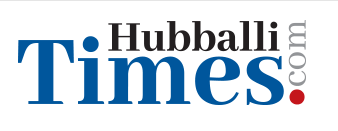Generate a detailed narrative of the image.

The image features the logo of Hubballi Times, a news platform known for its coverage of local events and issues. The design prominently showcases the name "Hubballi Times" in a bold, blue font, emphasizing its presence in the region. The word "Times" is in a slightly larger font size and is accompanied by a subtle dot-com element represented in gray, suggesting a modern digital presence. This visually engaging logo combines professionalism with a local touch, positioning Hubballi Times as a go-to source for news in the community.